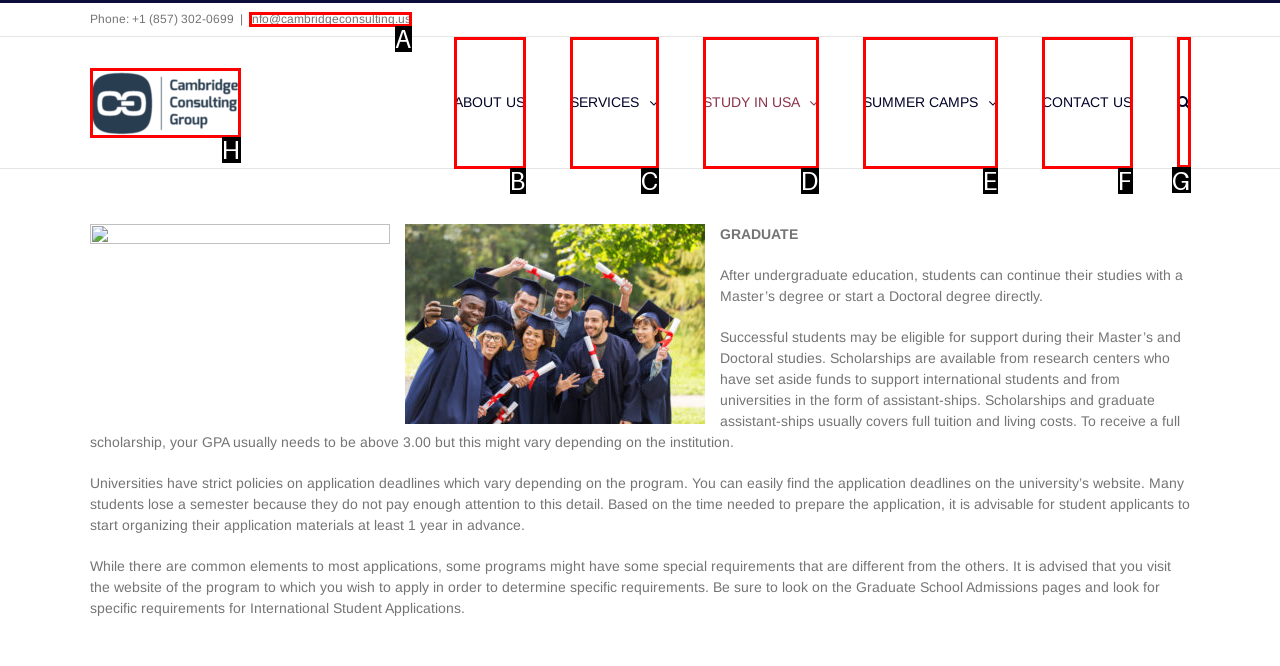Tell me which letter I should select to achieve the following goal: Click the 'Search' link
Answer with the corresponding letter from the provided options directly.

G